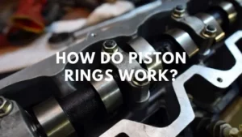What type of enthusiasts may find this content valuable?
Answer the question with just one word or phrase using the image.

Motorcycle enthusiasts